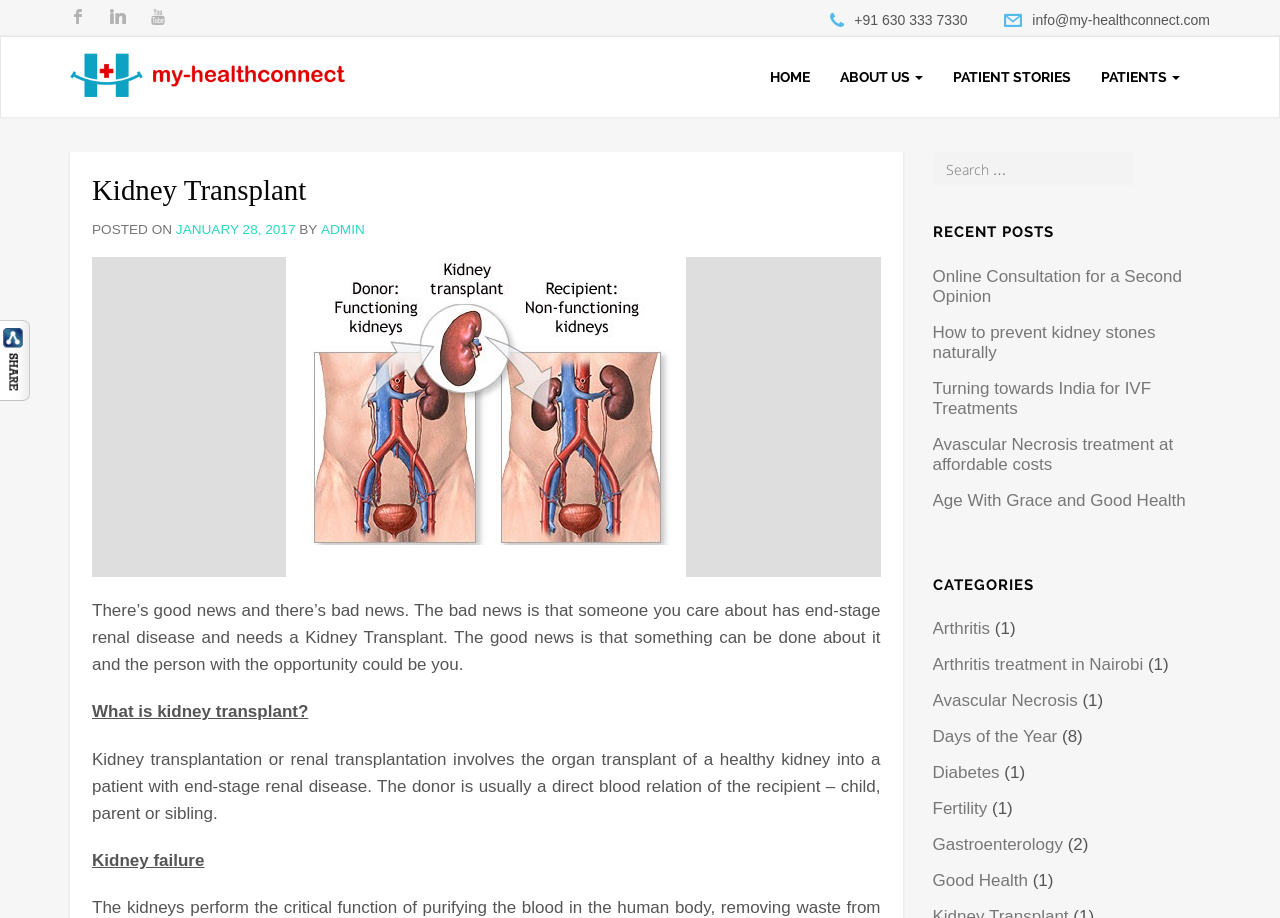Determine the bounding box coordinates for the clickable element required to fulfill the instruction: "Search for a topic". Provide the coordinates as four float numbers between 0 and 1, i.e., [left, top, right, bottom].

[0.729, 0.166, 0.945, 0.208]